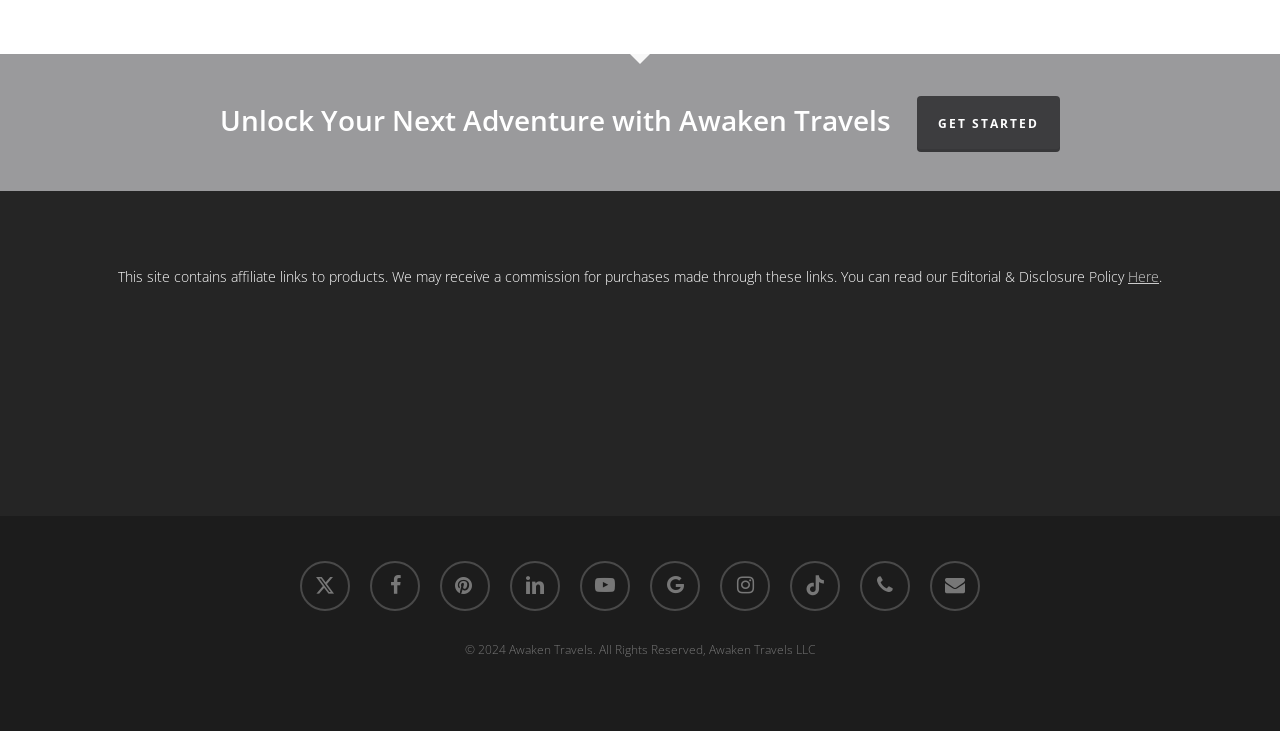Given the description: "Wedding Registry powered by Honeyfund", determine the bounding box coordinates of the UI element. The coordinates should be formatted as four float numbers between 0 and 1, [left, top, right, bottom].

[0.422, 0.514, 0.578, 0.651]